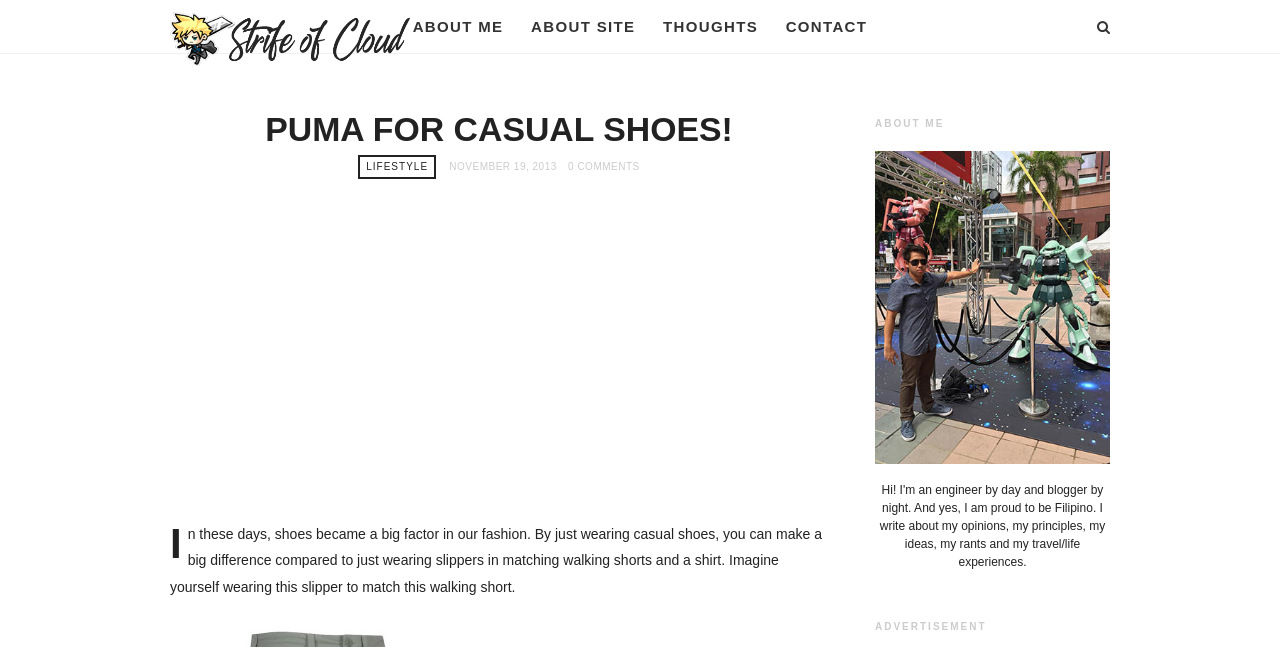Construct a comprehensive description capturing every detail on the webpage.

The webpage is about casual shoes, specifically PUMA shoes, and its impact on fashion. At the top, there is a heading "Strife of Cloud" with a link and an image of the same name. Below it, there are four links in a row, labeled "ABOUT ME", "ABOUT SITE", "THOUGHTS", and "CONTACT". 

To the right of these links, there is a small icon represented by "\ue802". Below this icon, there is a header section with a heading "PUMA FOR CASUAL SHOES!" and three links: "LIFESTYLE", a timestamp "NOVEMBER 19, 2013", and "0 COMMENTS". 

Below the header section, there is an iframe labeled "Advertisement" that takes up a significant portion of the page. Below the advertisement, there is a block of text that discusses the importance of casual shoes in fashion, comparing them to slippers. 

On the right side of the page, there are two headings: "ABOUT ME" with an image of "Jr Gundam" below it, and "ADVERTISEMENT" at the bottom.